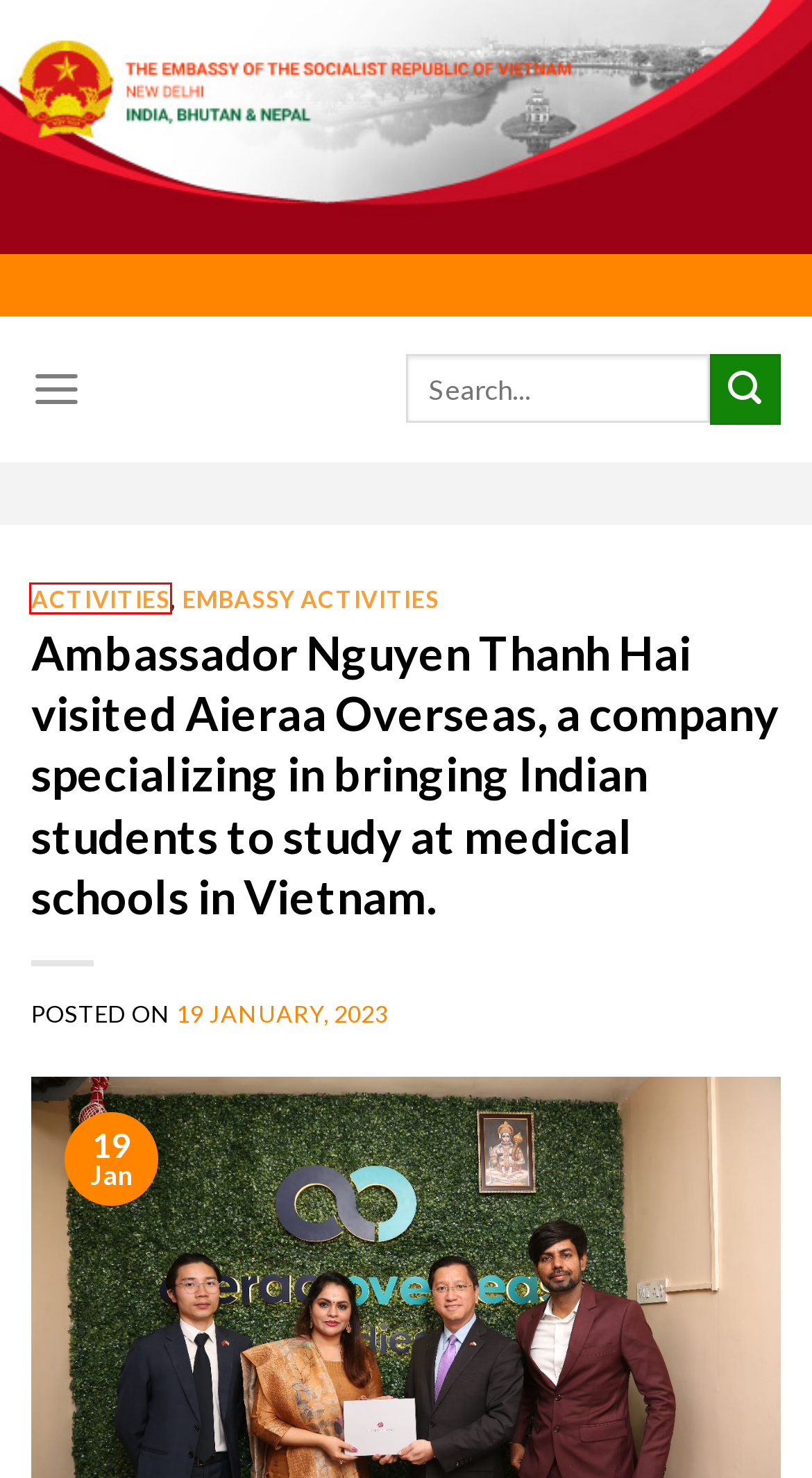Given a webpage screenshot featuring a red rectangle around a UI element, please determine the best description for the new webpage that appears after the element within the bounding box is clicked. The options are:
A. Holiday Notice - Vietnam Embassy in India
B. Activities Archives - Vietnam Embassy in India
C. Legalization and Power of Attorney Archives - Vietnam Embassy in India
D. Embassy activities Archives - Vietnam Embassy in India
E. Vietnam+ (VietnamPlus)
F. education Archives - Vietnam Embassy in India
G. Visa1 - Vietnam Embassy in India
H. Vietnamese Passport Application Archives - Vietnam Embassy in India

B